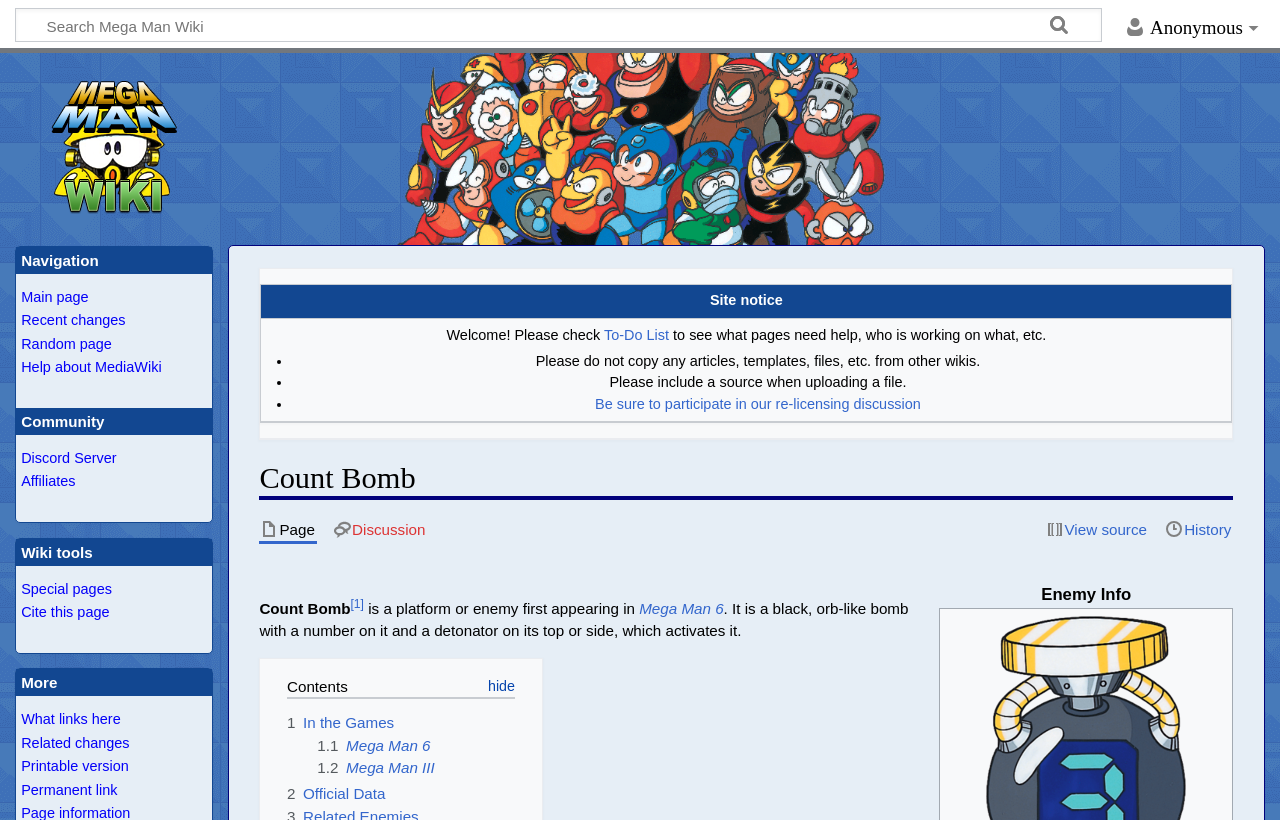What is the name of the platform or enemy?
Can you offer a detailed and complete answer to this question?

I found the answer by looking at the heading 'Count Bomb' and the surrounding text, which describes it as a platform or enemy first appearing in Mega Man 6.